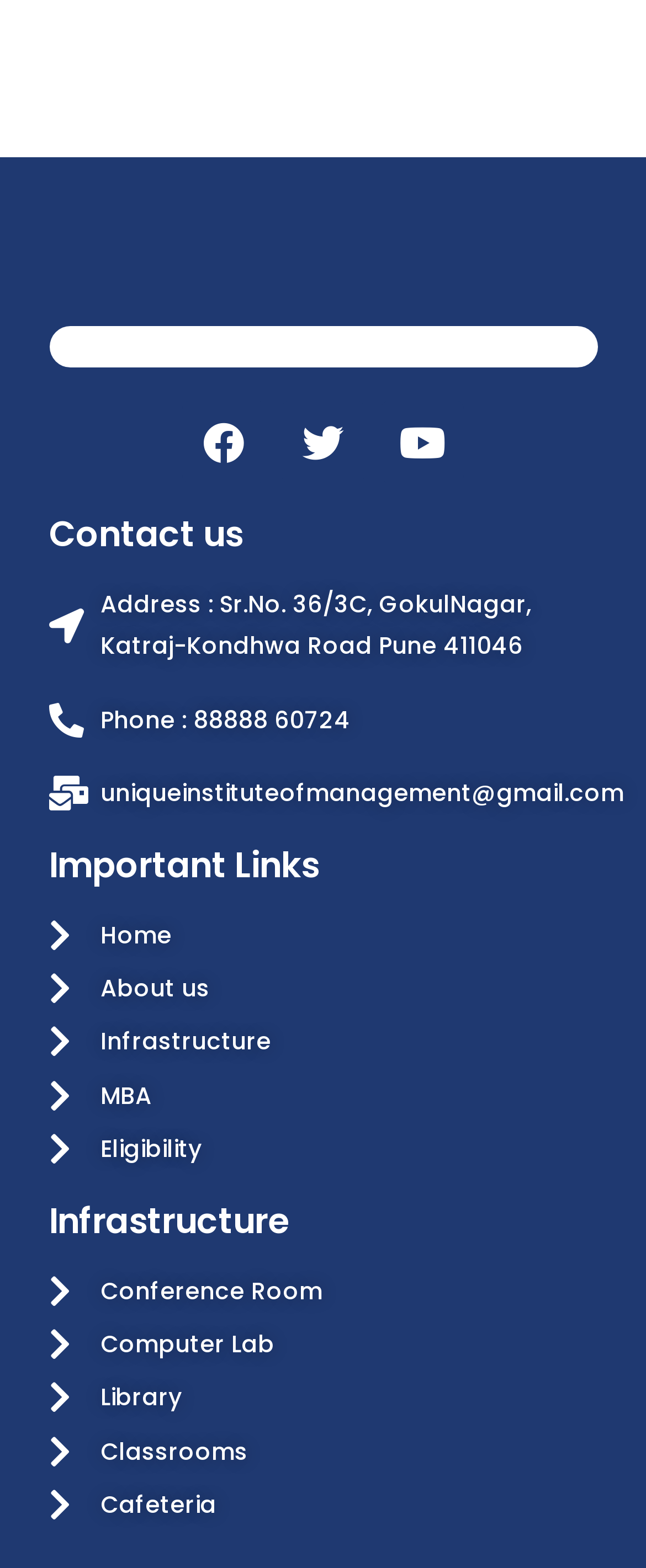Locate the bounding box coordinates of the element that should be clicked to fulfill the instruction: "Click on the 'Home' link".

[0.076, 0.584, 0.924, 0.61]